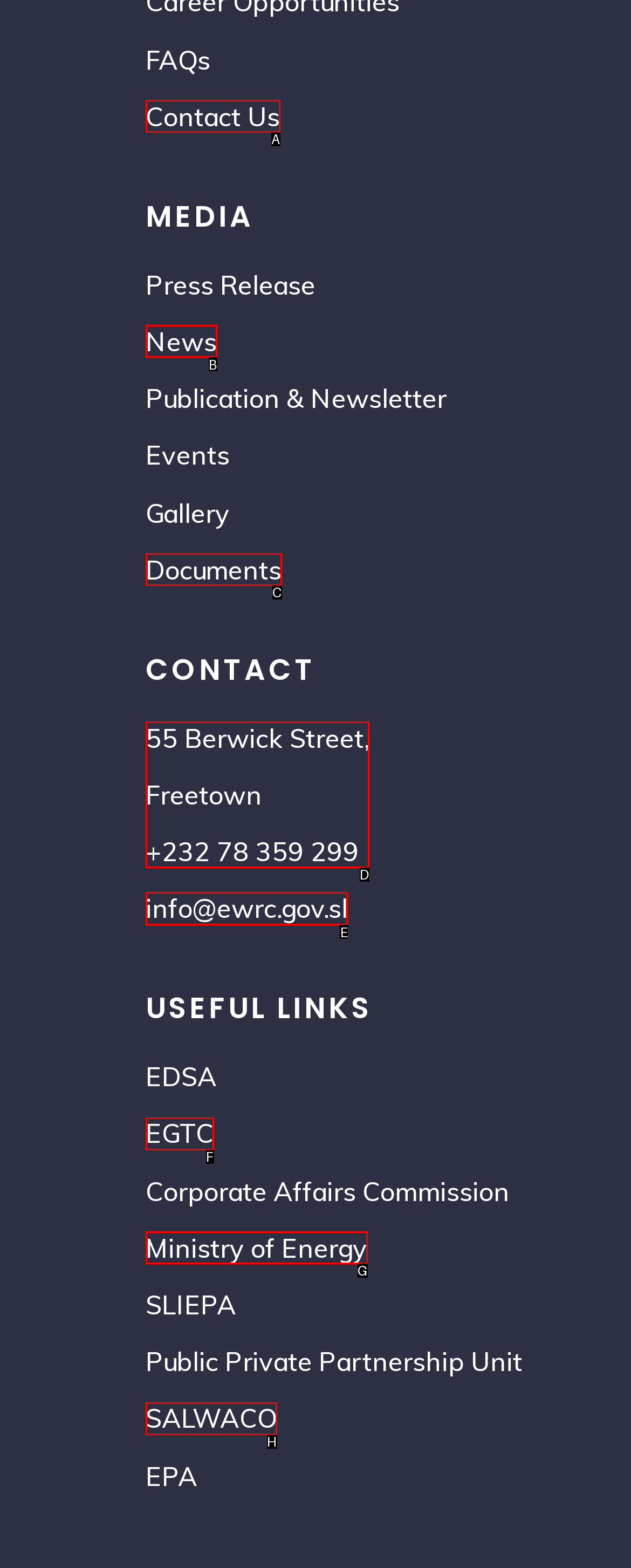Select the correct HTML element to complete the following task: Get in touch via email
Provide the letter of the choice directly from the given options.

E